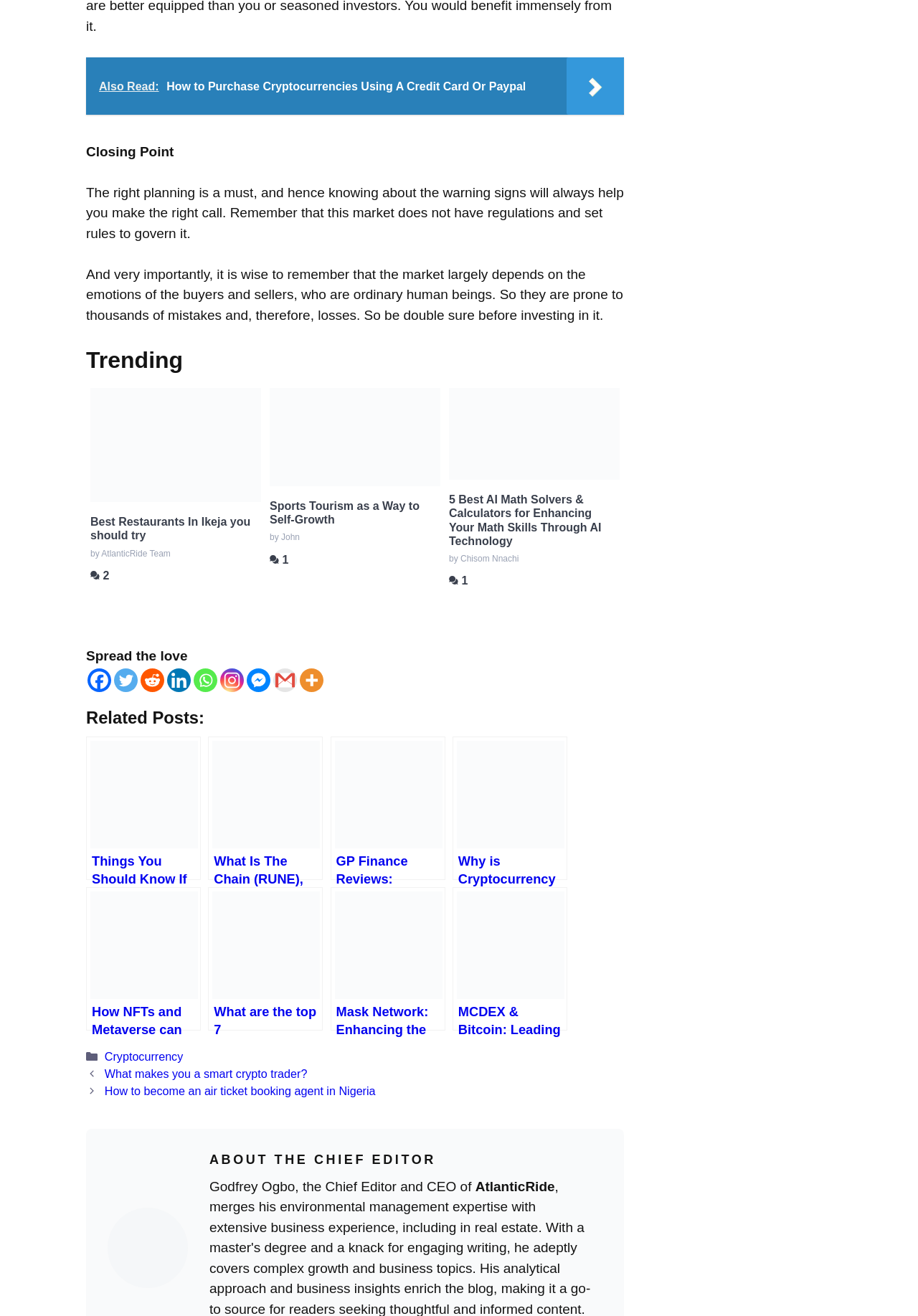Provide a brief response in the form of a single word or phrase:
What is the category of the posts?

Cryptocurrency